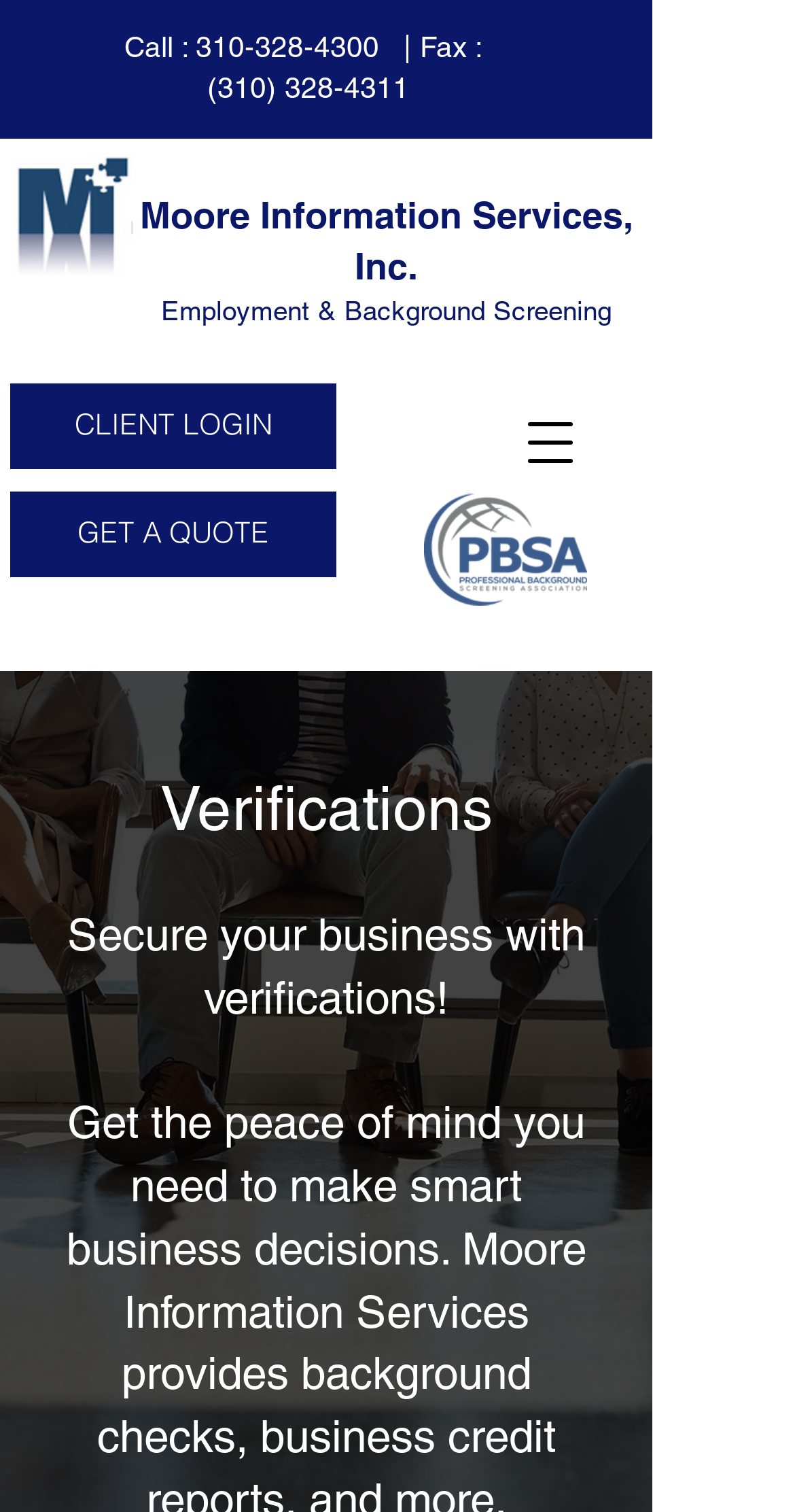Create a full and detailed caption for the entire webpage.

The webpage is about Moore Information Services, a company that provides customized employment and background screening services. At the top, there is a heading that displays the company name, "Moore Information Services, Inc." Next to it, there is a link to "Employment & Background Screening" services. 

Below the company name, there are two links: "CLIENT LOGIN" and "GET A QUOTE". On the right side of these links, there is a button to open a navigation menu. 

On the left side of the page, there are two sections with the title "Employment Screening for Businesses and Industries". Each section has an image and a link with the same title. The first section is located near the top, while the second section is located in the middle of the page.

At the top-left corner, there is a phone number "310-328-4300" and a fax number "(310) 328-4311" with a label "Call :" and "Fax :" respectively. 

In the lower half of the page, there is a heading "Verifications" and a paragraph of text that reads "Secure your business with verifications!".